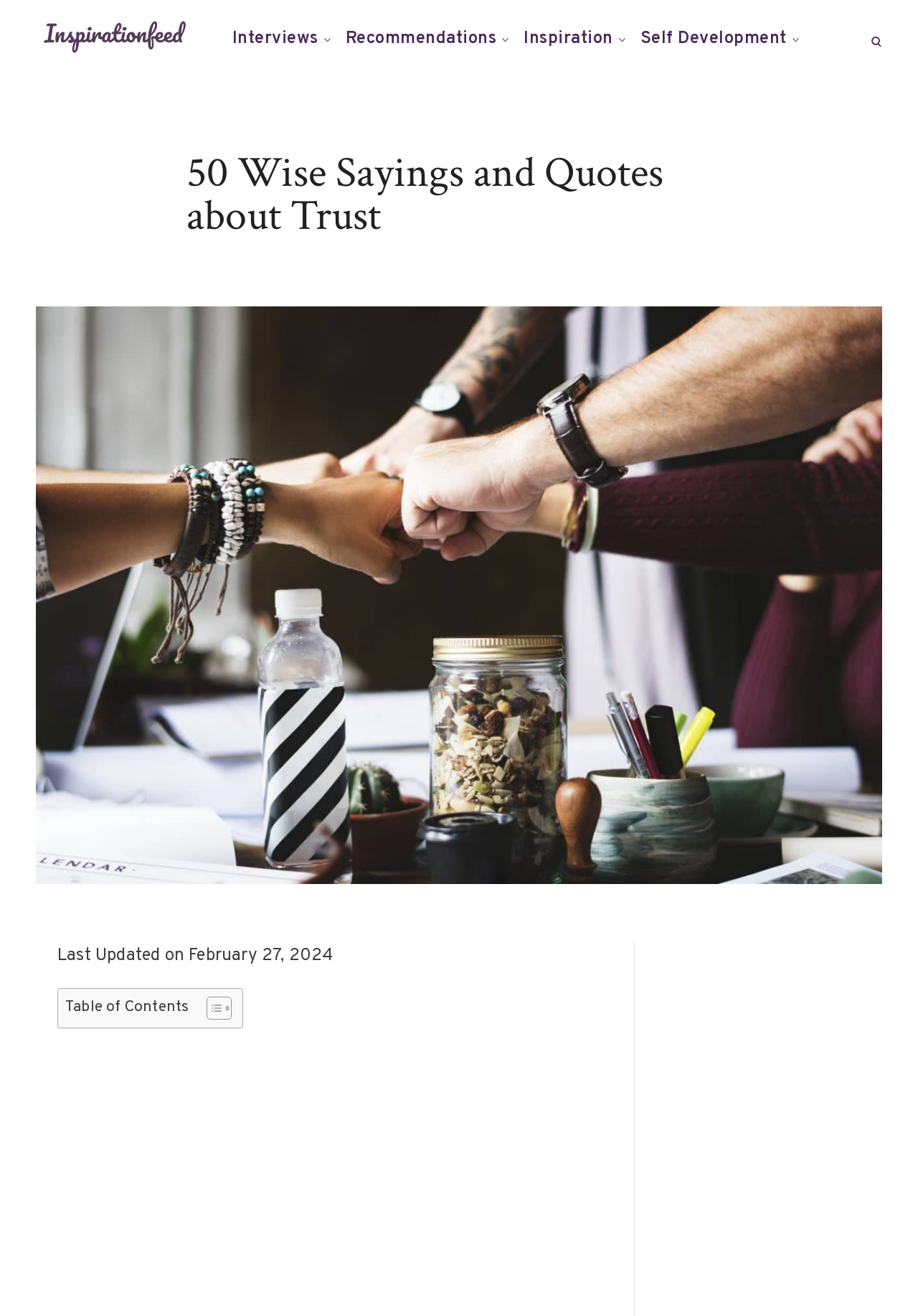Given the element description: "August 1, 2023February 27, 2024", predict the bounding box coordinates of the UI element it refers to, using four float numbers between 0 and 1, i.e., [left, top, right, bottom].

[0.203, 0.116, 0.209, 0.22]